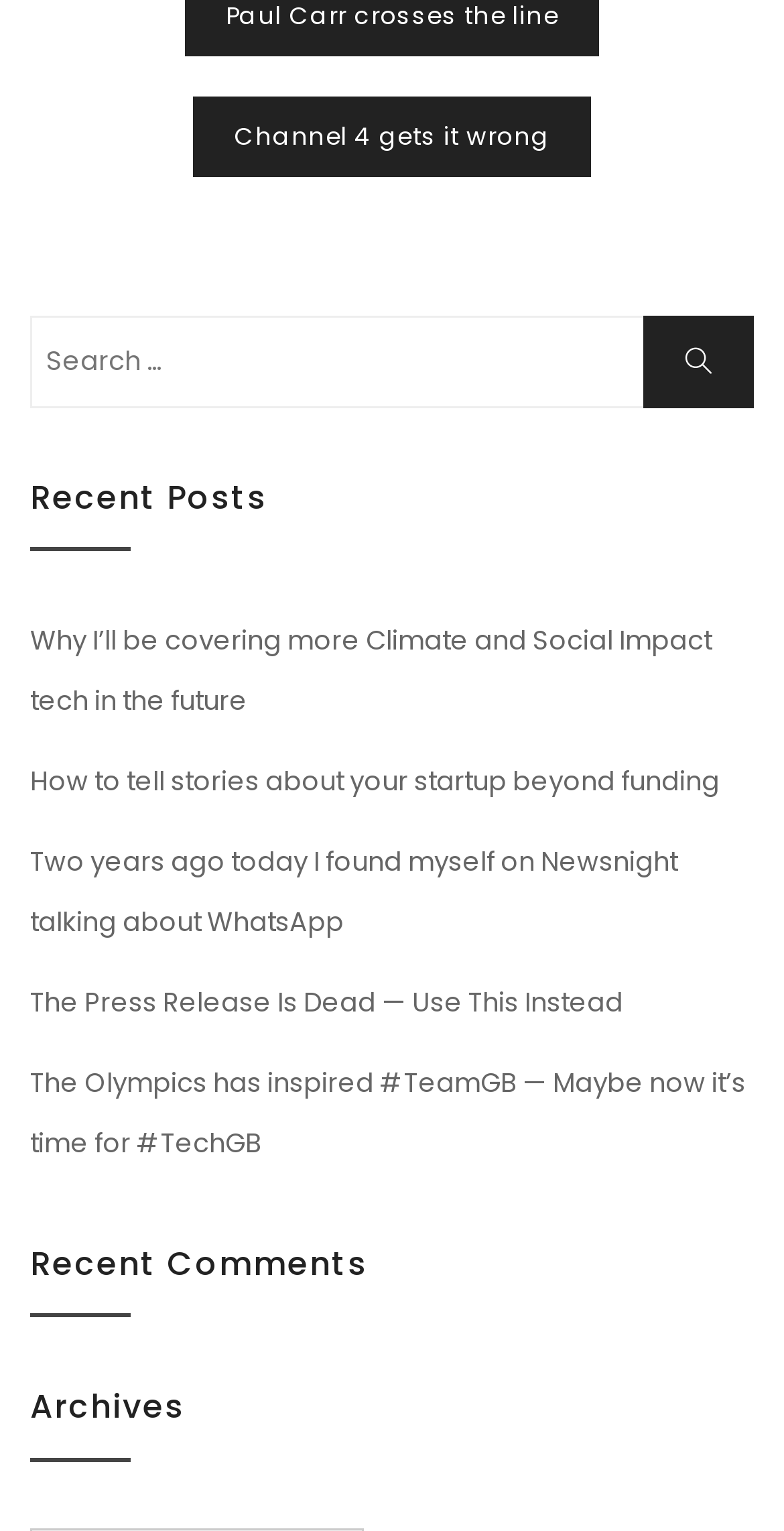Please identify the bounding box coordinates of the clickable region that I should interact with to perform the following instruction: "Read 'Why I’ll be covering more Climate and Social Impact tech in the future'". The coordinates should be expressed as four float numbers between 0 and 1, i.e., [left, top, right, bottom].

[0.038, 0.406, 0.908, 0.47]